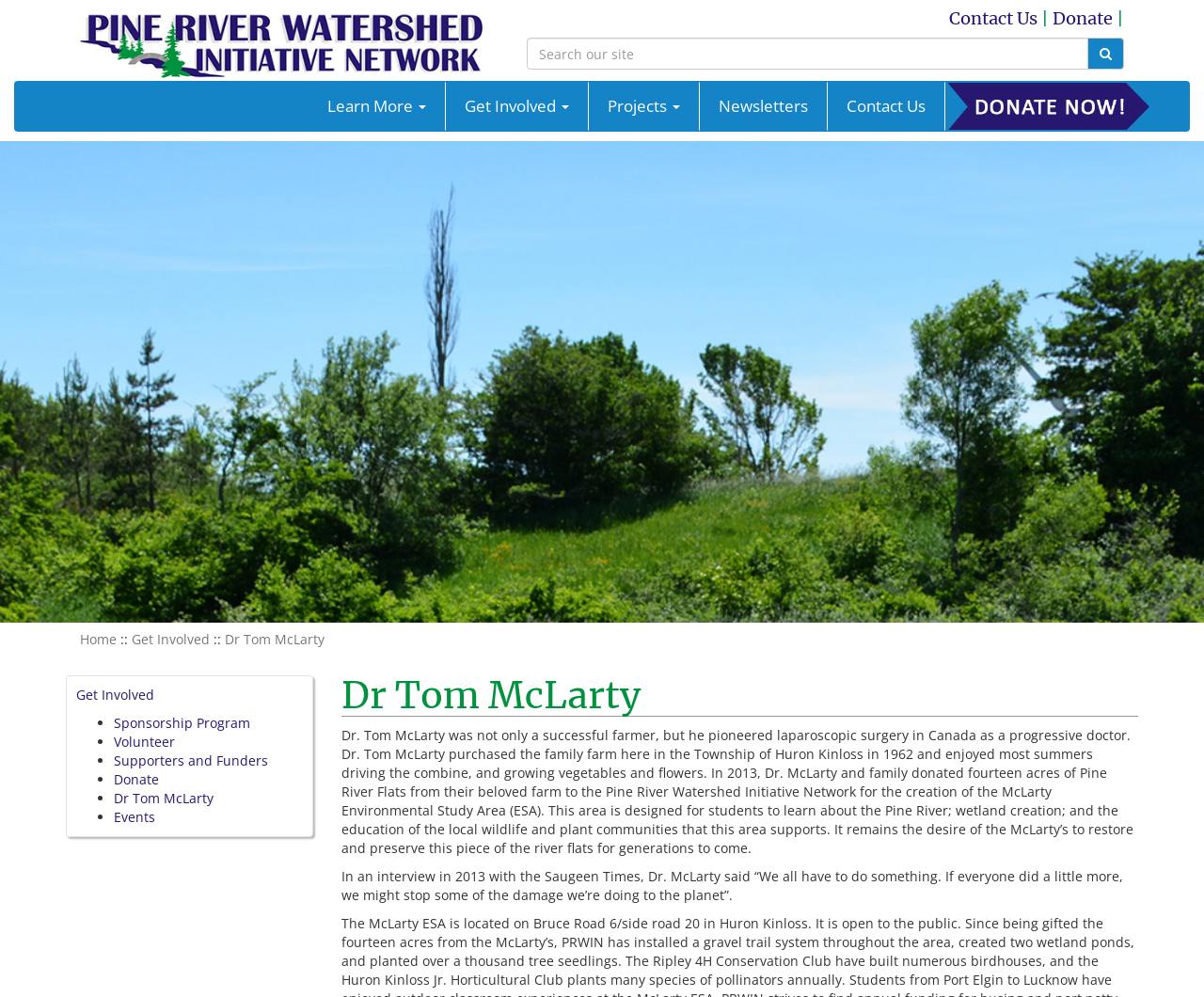Locate the bounding box coordinates of the area to click to fulfill this instruction: "Get involved with the organization". The bounding box should be presented as four float numbers between 0 and 1, in the order [left, top, right, bottom].

[0.37, 0.083, 0.488, 0.13]